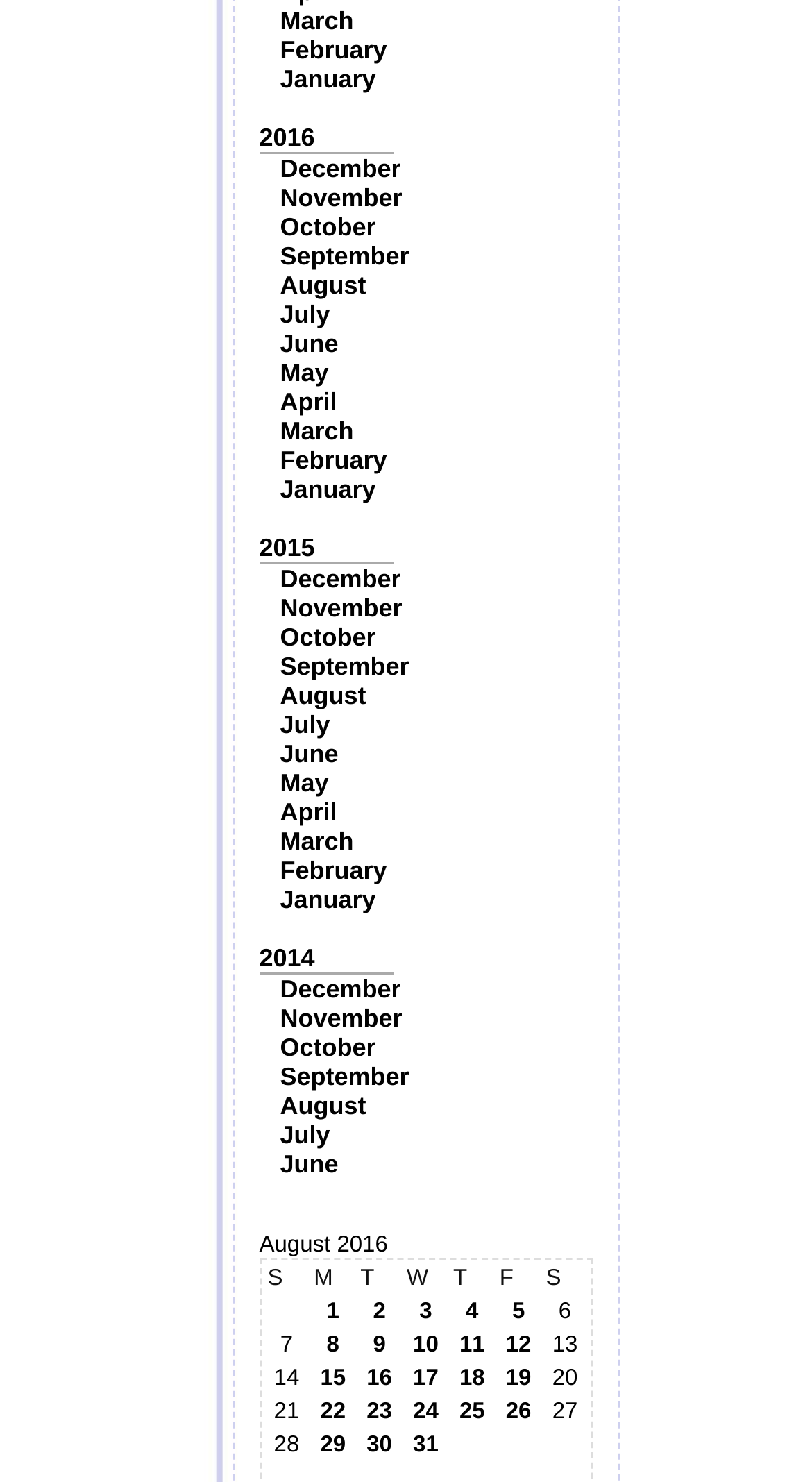Can you identify the bounding box coordinates of the clickable region needed to carry out this instruction: 'Click on March'? The coordinates should be four float numbers within the range of 0 to 1, stated as [left, top, right, bottom].

[0.345, 0.004, 0.435, 0.024]